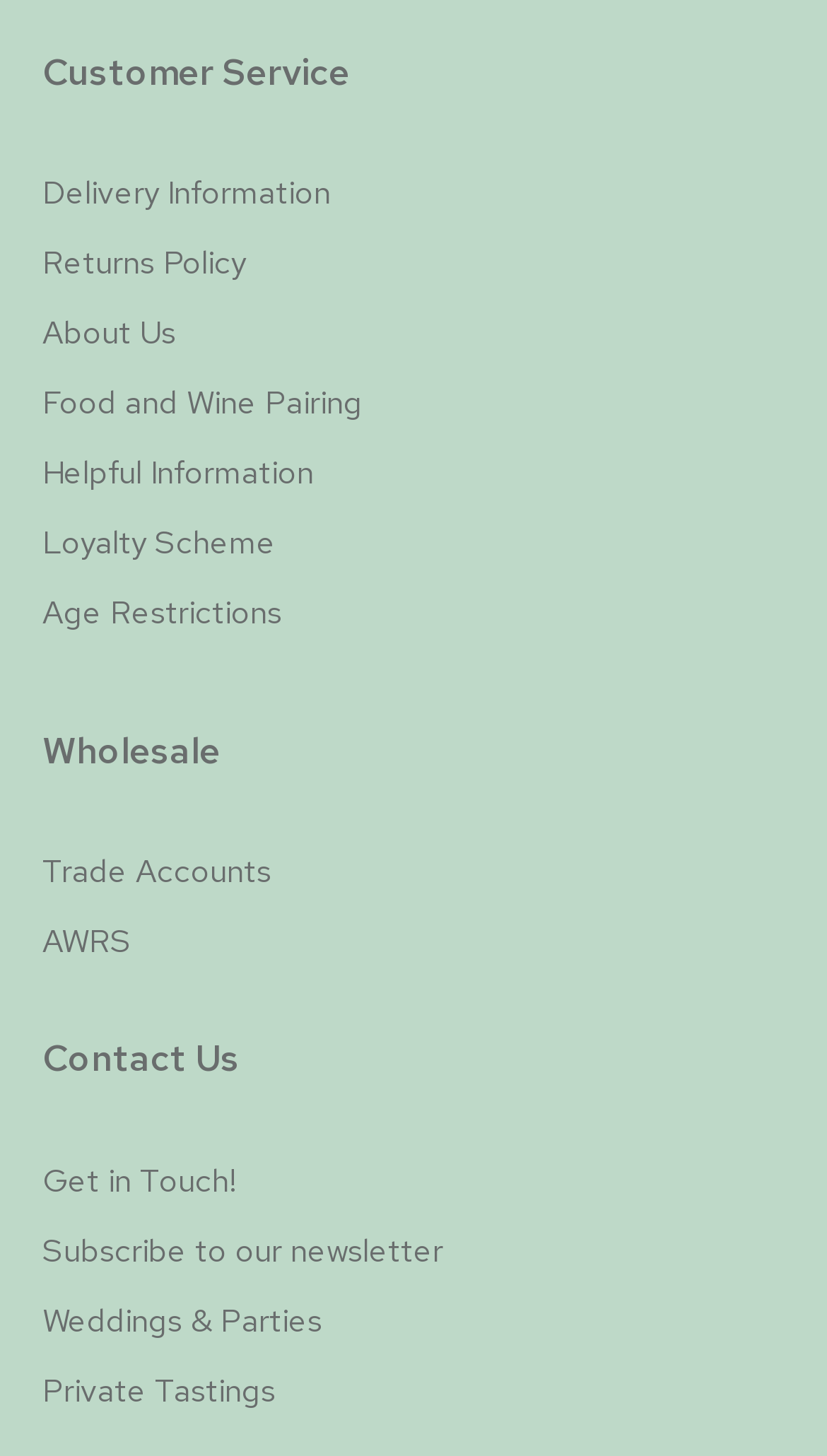Please locate the bounding box coordinates of the element that should be clicked to achieve the given instruction: "read the post 'Growing Fresh Plants in Your Living Room'".

None